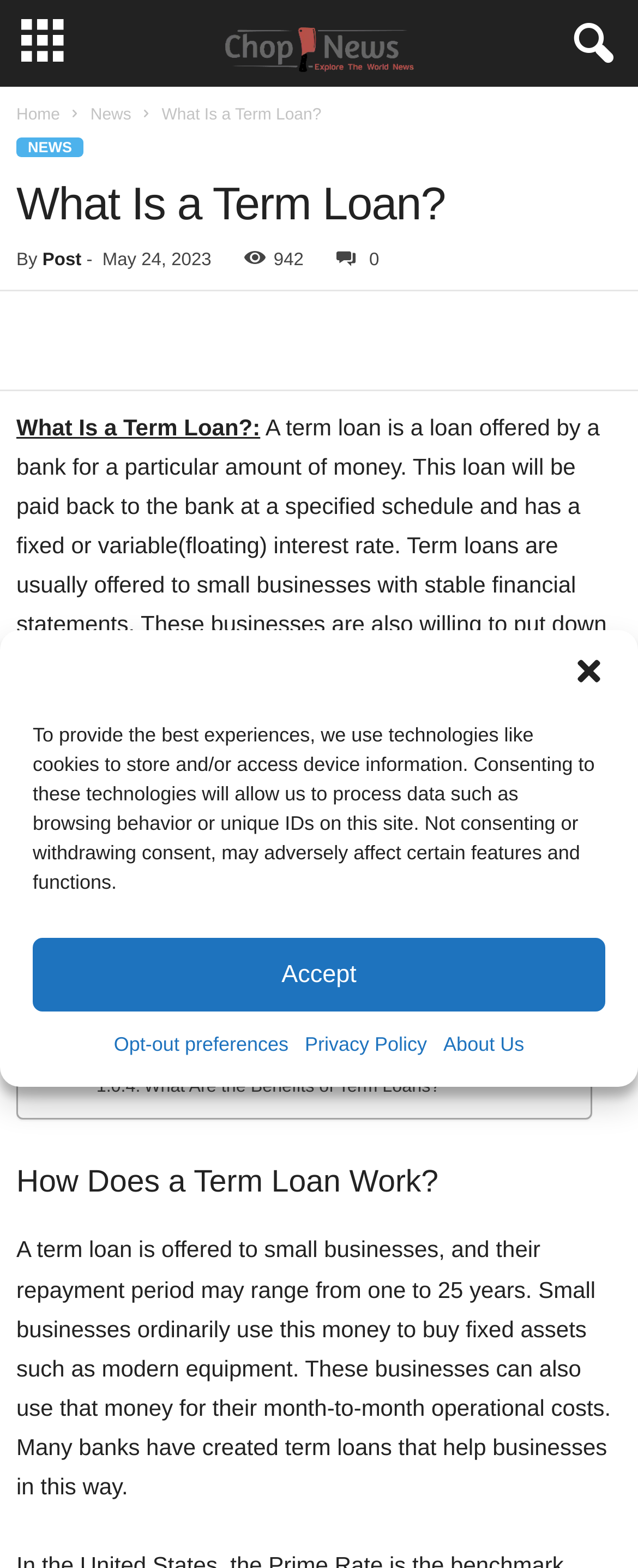Using the provided element description: "News", determine the bounding box coordinates of the corresponding UI element in the screenshot.

[0.026, 0.088, 0.131, 0.1]